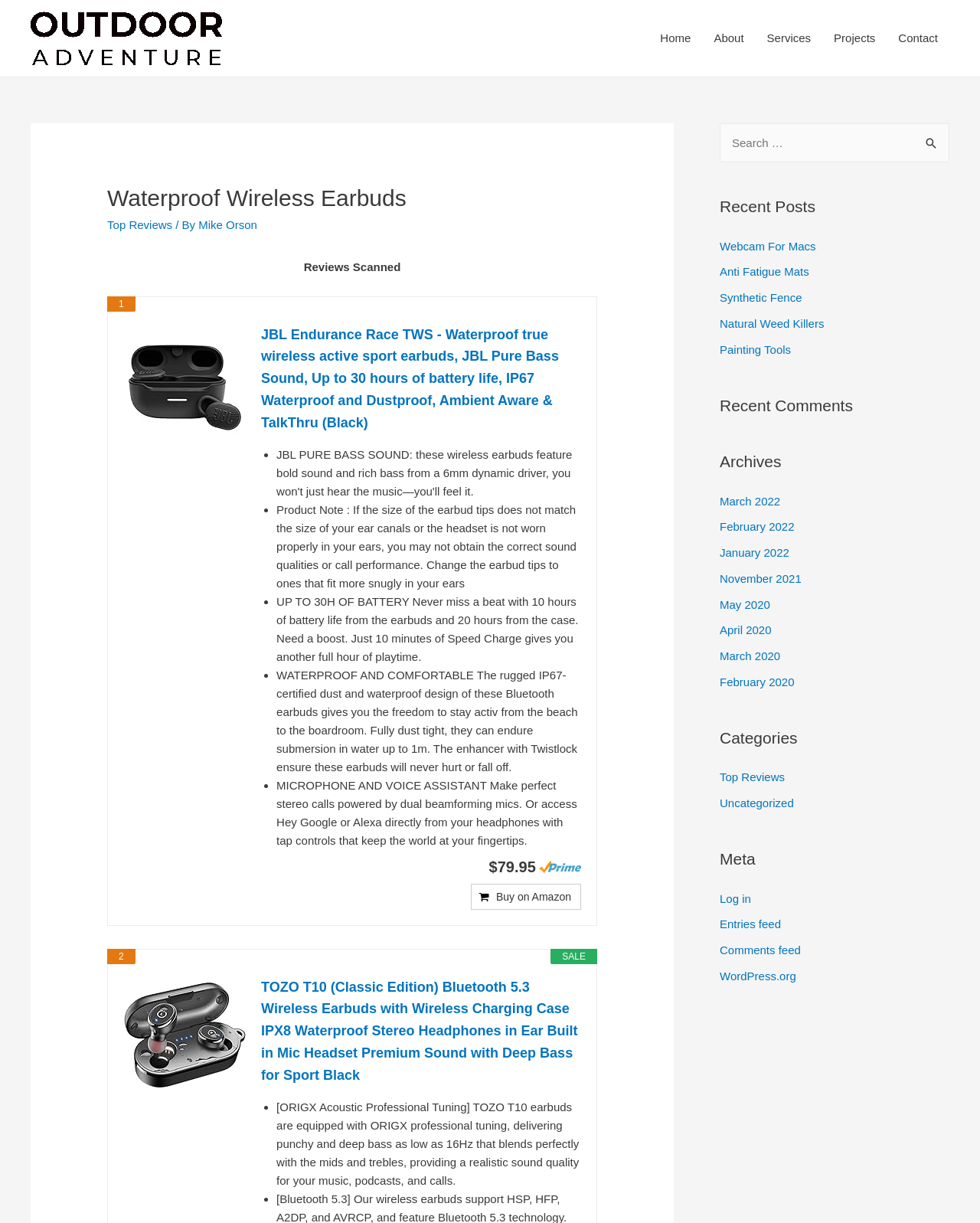What type of earbuds are reviewed on this webpage?
Please elaborate on the answer to the question with detailed information.

Based on the webpage content, specifically the heading 'Waterproof Wireless Earbuds' and the product descriptions, it is clear that the webpage is reviewing waterproof wireless earbuds.